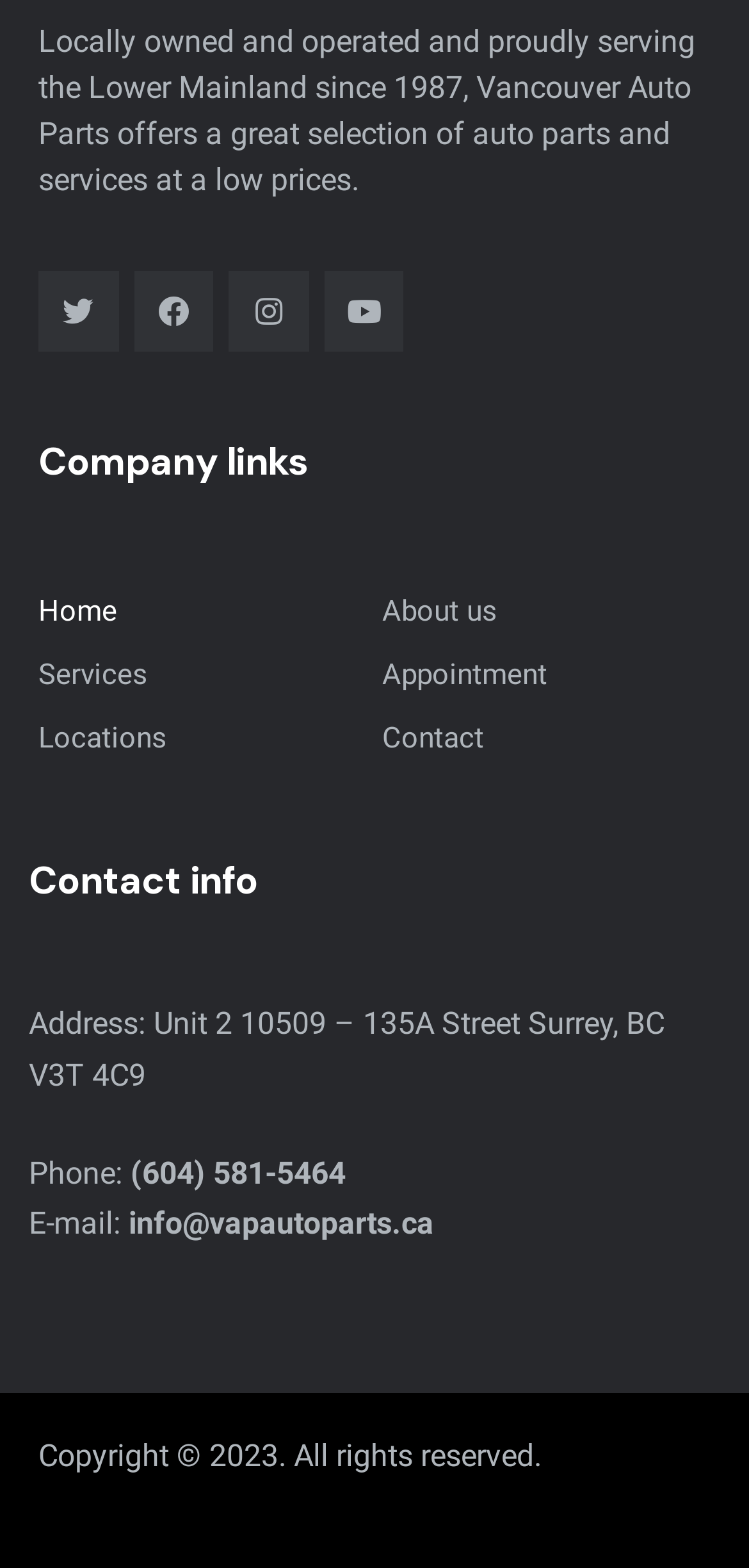Select the bounding box coordinates of the element I need to click to carry out the following instruction: "Get to Locations".

[0.051, 0.451, 0.49, 0.492]